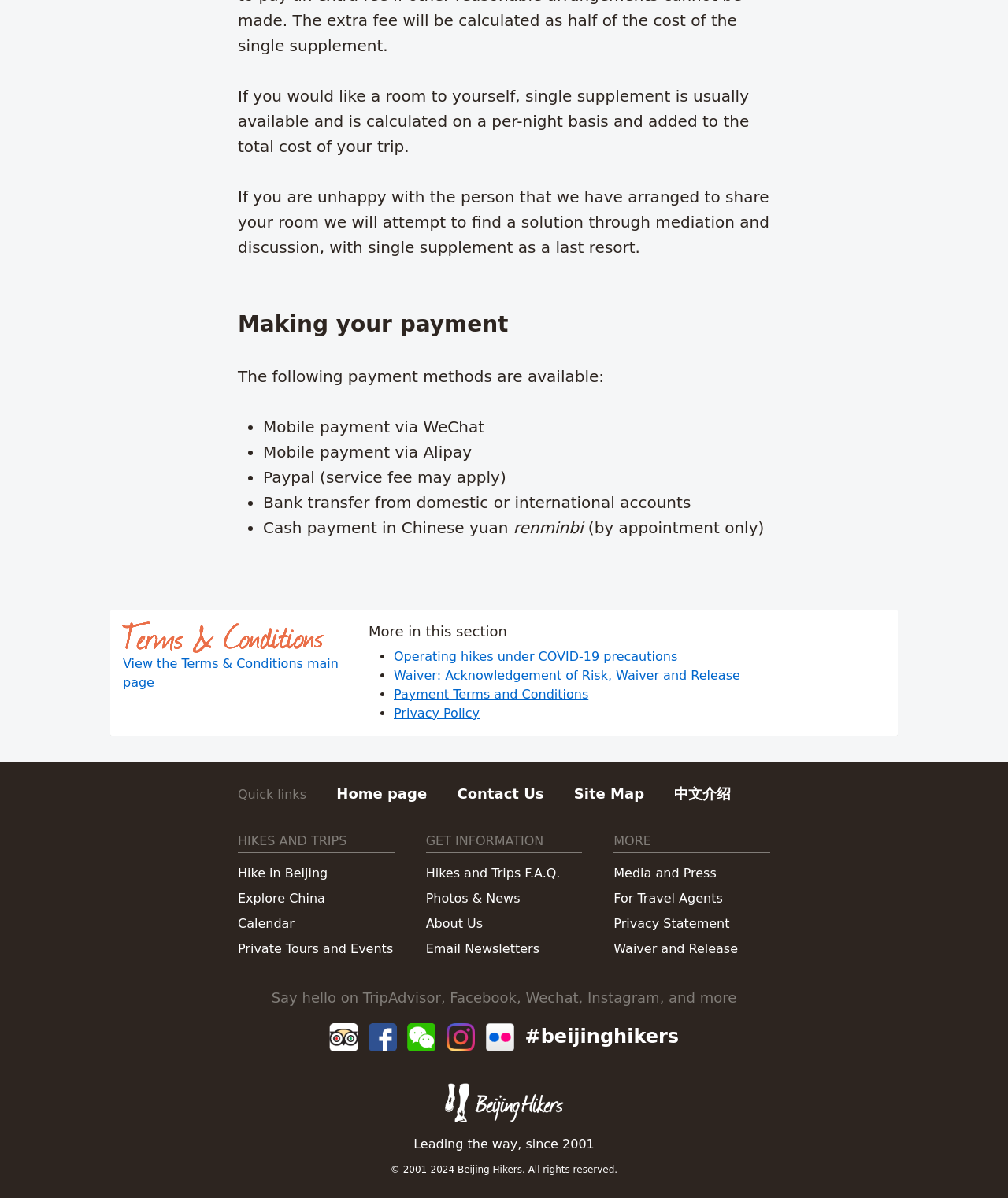Locate the bounding box coordinates of the element that needs to be clicked to carry out the instruction: "Call the phone number". The coordinates should be given as four float numbers ranging from 0 to 1, i.e., [left, top, right, bottom].

None